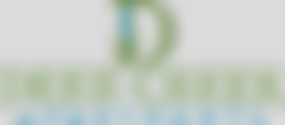List and describe all the prominent features within the image.

The image features the logo of "Deer Creek Apartments," showcasing a stylized letter "D" in a vibrant green hue, accompanied by the name "Deer Creek" in a bold font. Below the name, the word "Apartments" is presented in a lighter blue color, emphasizing the community's focus on residential living. This logo serves as a visual representation of the brand, reflecting a modern and inviting atmosphere for potential residents. The design combines elements of nature with a contemporary aesthetic, appealing to those seeking a comfortable living space.